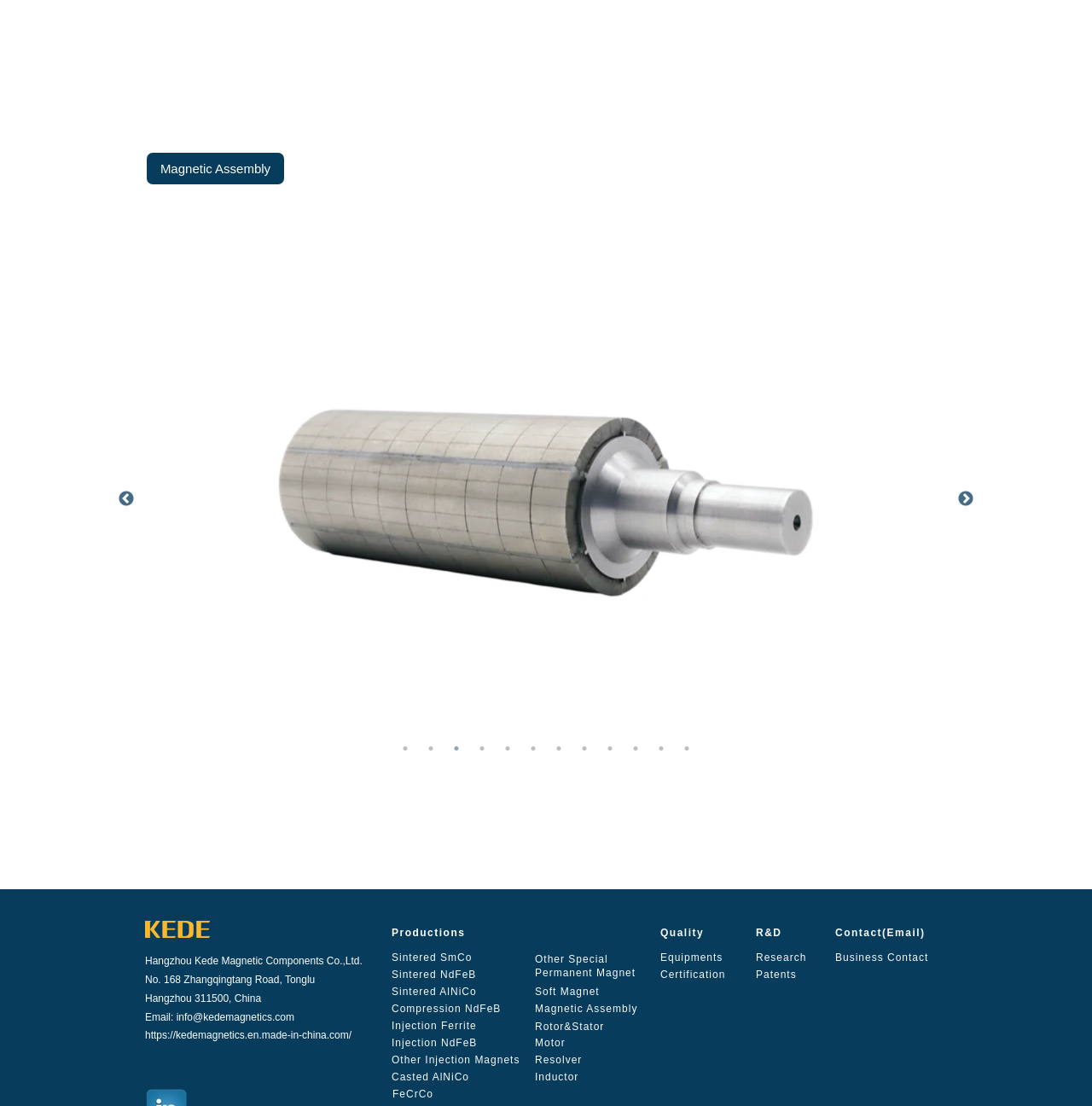Provide the bounding box coordinates, formatted as (top-left x, top-left y, bottom-right x, bottom-right y), with all values being floating point numbers between 0 and 1. Identify the bounding box of the UI element that matches the description: No. 168 Zhangqingtang Road, Tonglu

[0.133, 0.88, 0.288, 0.891]